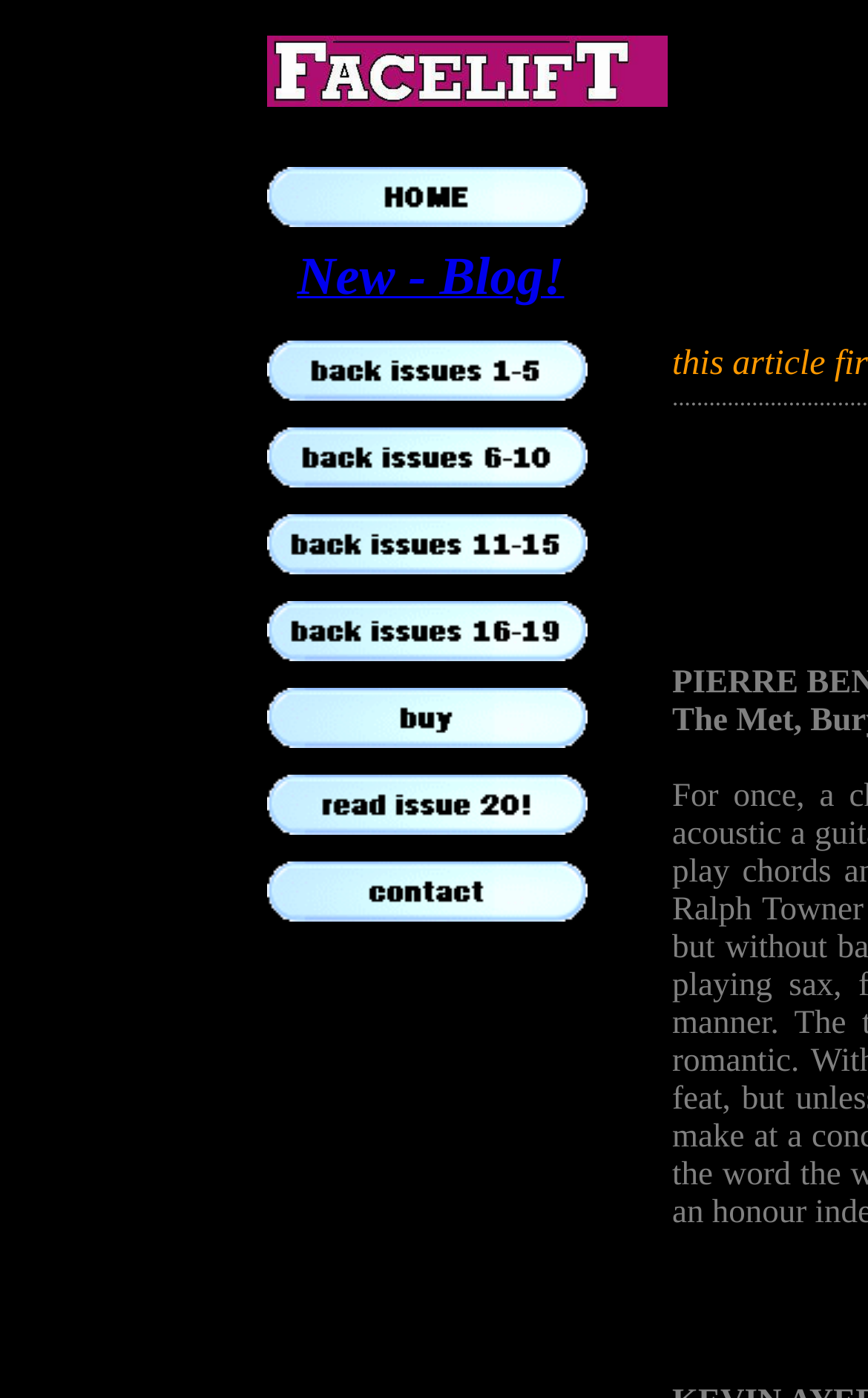Find the bounding box coordinates of the element I should click to carry out the following instruction: "Check the third link".

[0.308, 0.328, 0.677, 0.355]